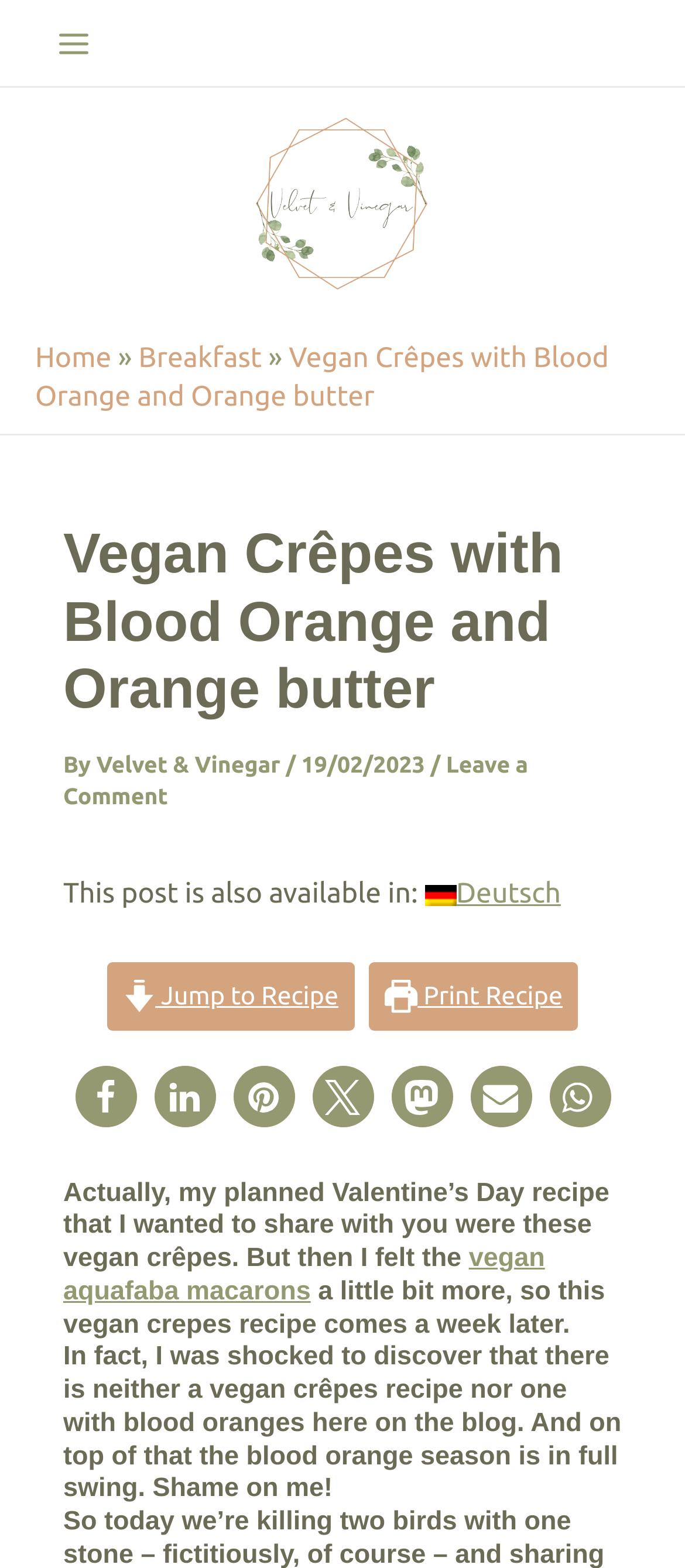Refer to the screenshot and answer the following question in detail:
What is the name of the blog?

I determined the answer by looking at the link element with the text 'Velvet & Vinegar' which is likely the name of the blog.